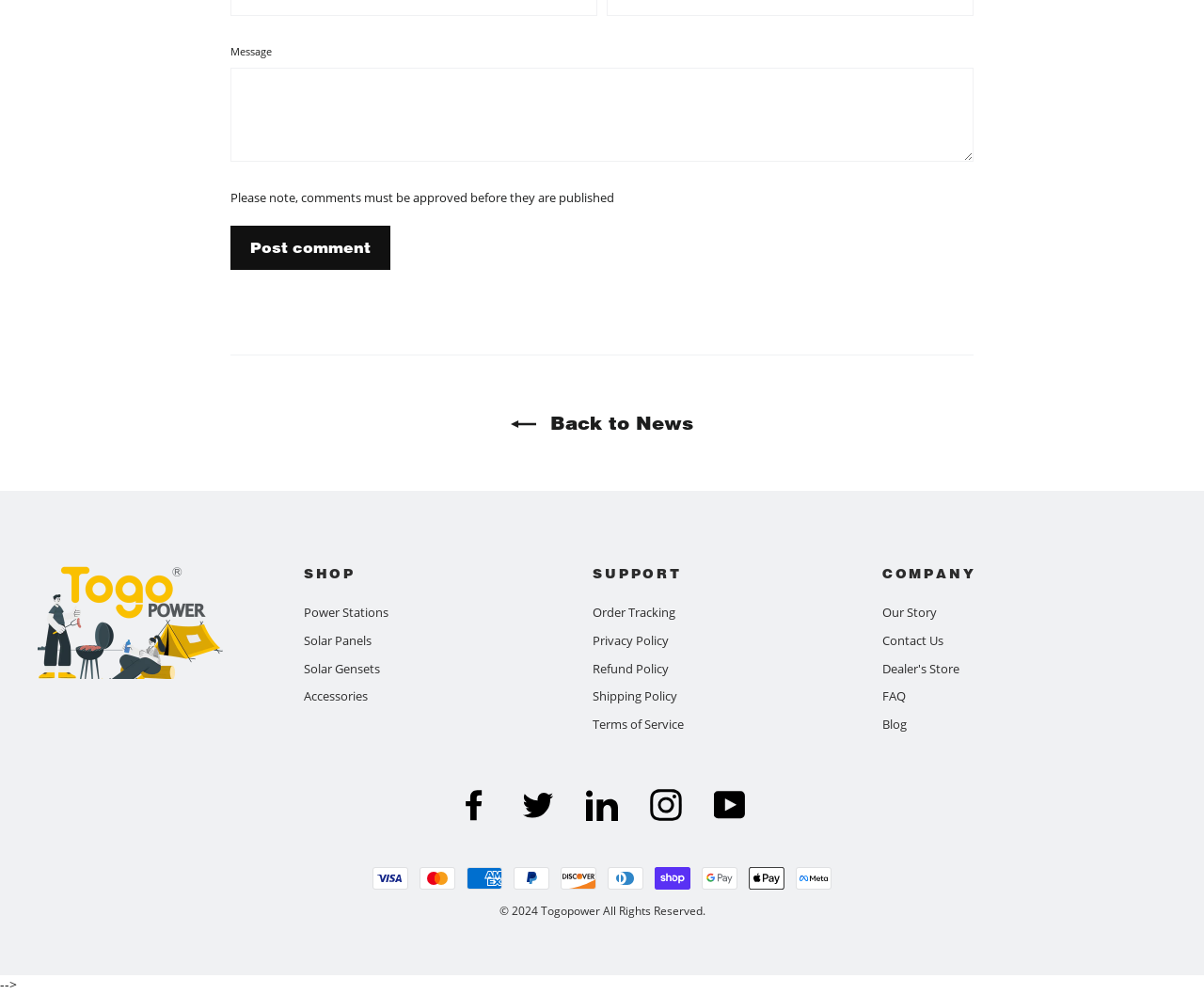Find the bounding box coordinates of the clickable area required to complete the following action: "visit Togopower".

[0.031, 0.569, 0.229, 0.683]